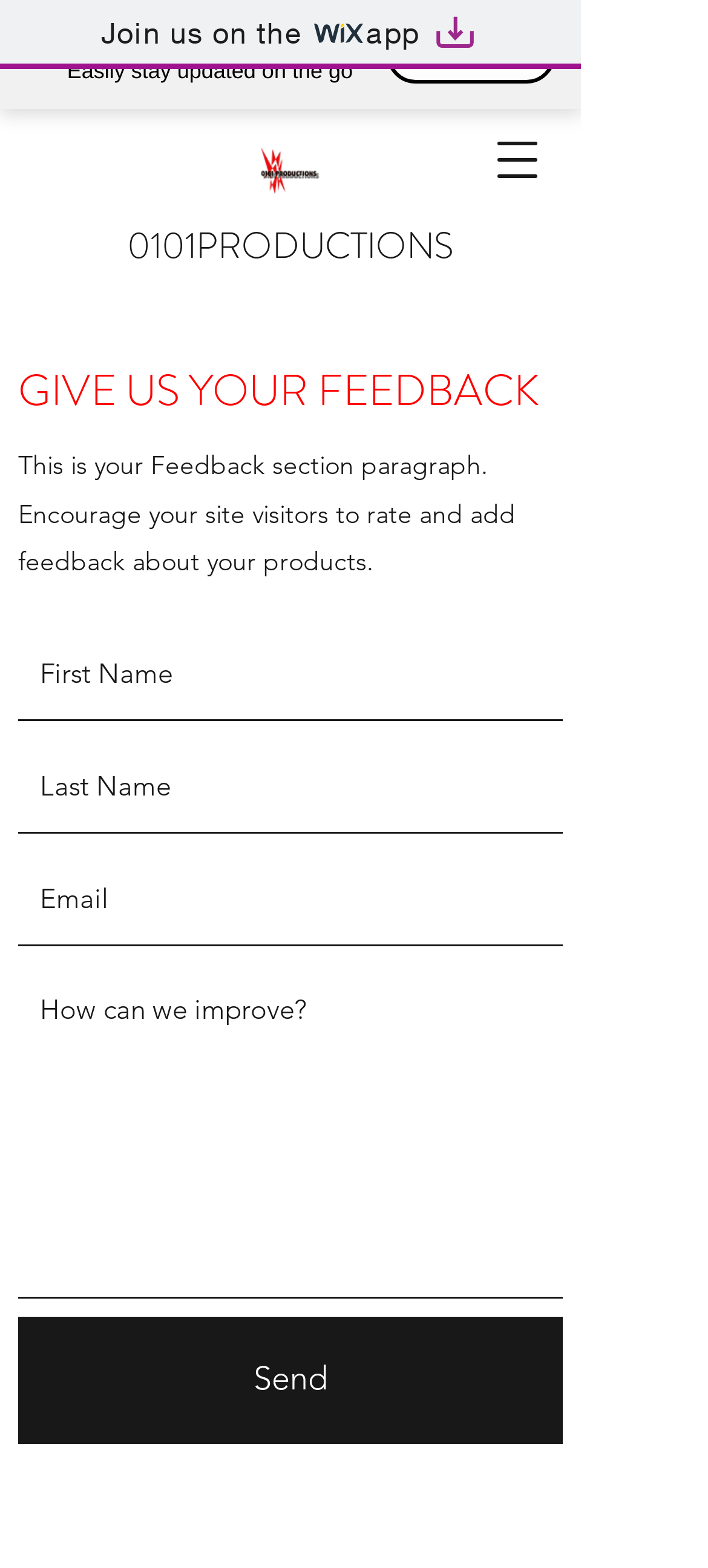Provide the bounding box coordinates for the area that should be clicked to complete the instruction: "Go to the app".

[0.585, 0.025, 0.745, 0.043]